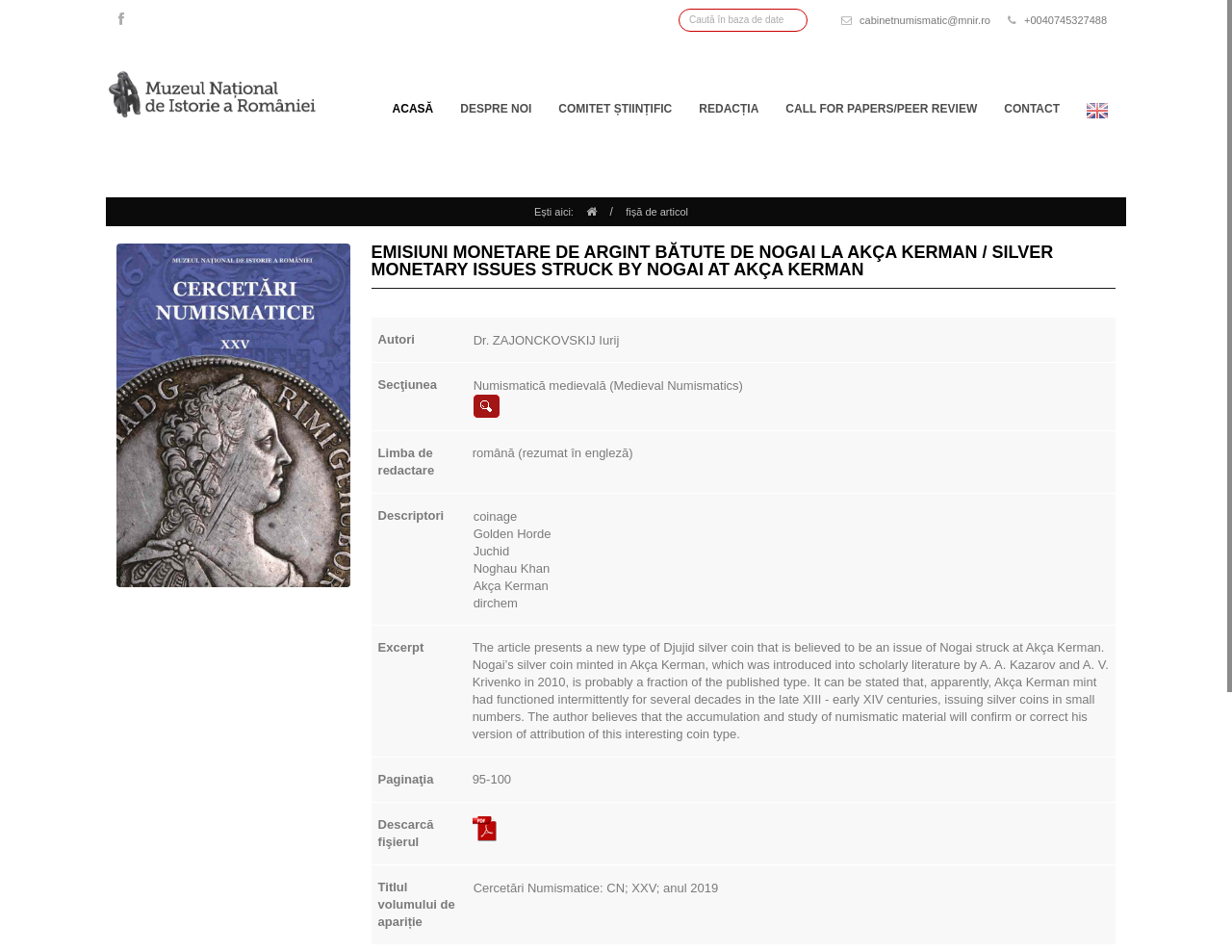Using the details from the image, please elaborate on the following question: What is the name of the journal?

The name of the journal can be found in the link 'Revista Cercetari Numismatice' which is located at the top of the webpage, and also in the image with the same name.